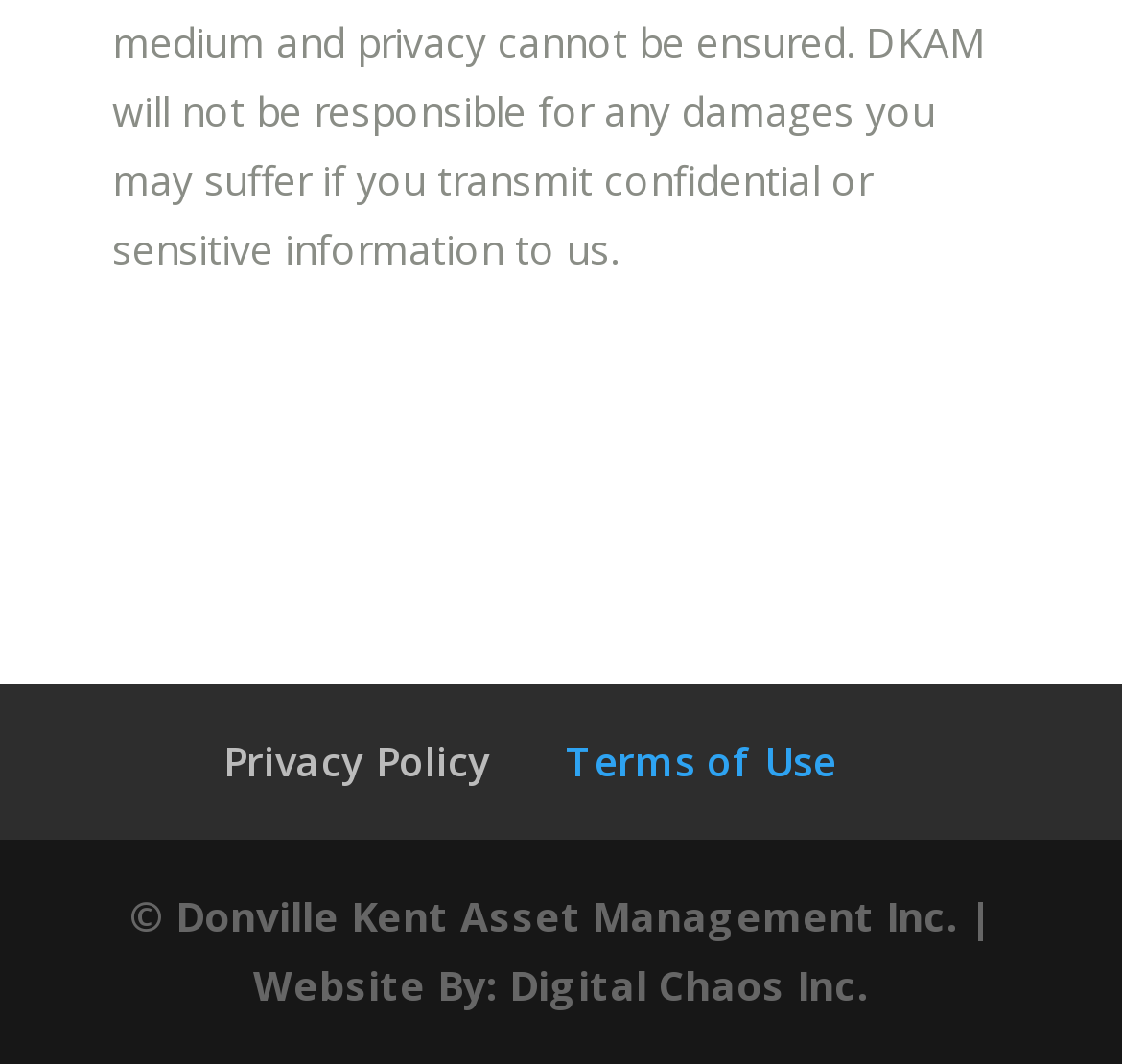Determine the bounding box for the HTML element described here: "Powered by Komenti.dk". The coordinates should be given as [left, top, right, bottom] with each number being a float between 0 and 1.

None